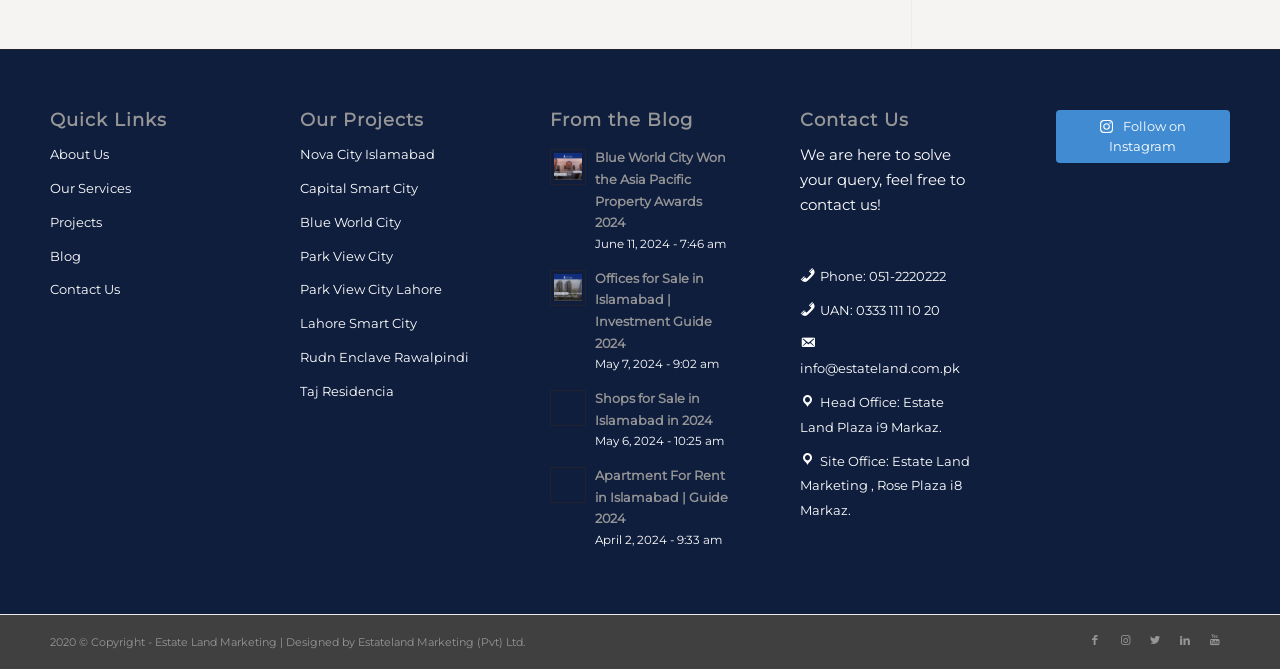Show the bounding box coordinates of the region that should be clicked to follow the instruction: "Visit the Nova City Islamabad project page."

[0.234, 0.207, 0.375, 0.257]